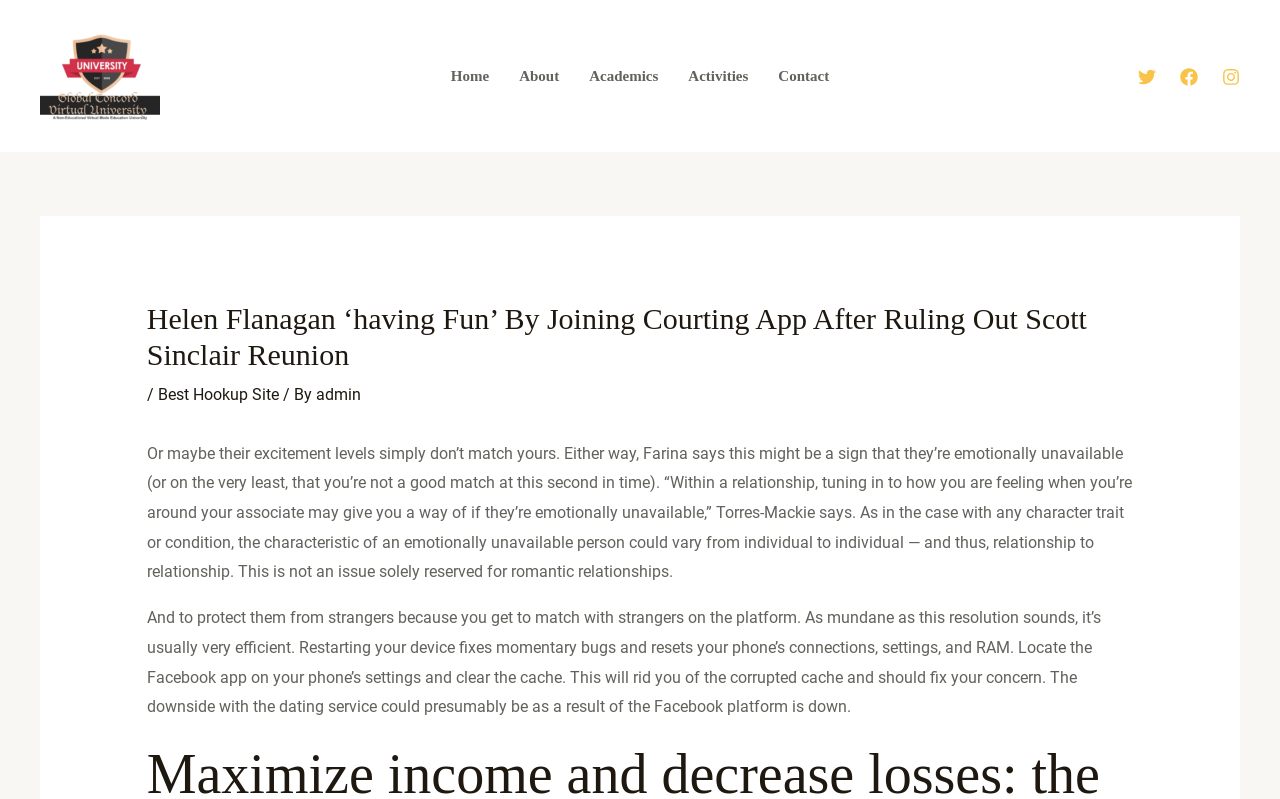What is the topic of the article? Please answer the question using a single word or phrase based on the image.

Emotionally unavailable people